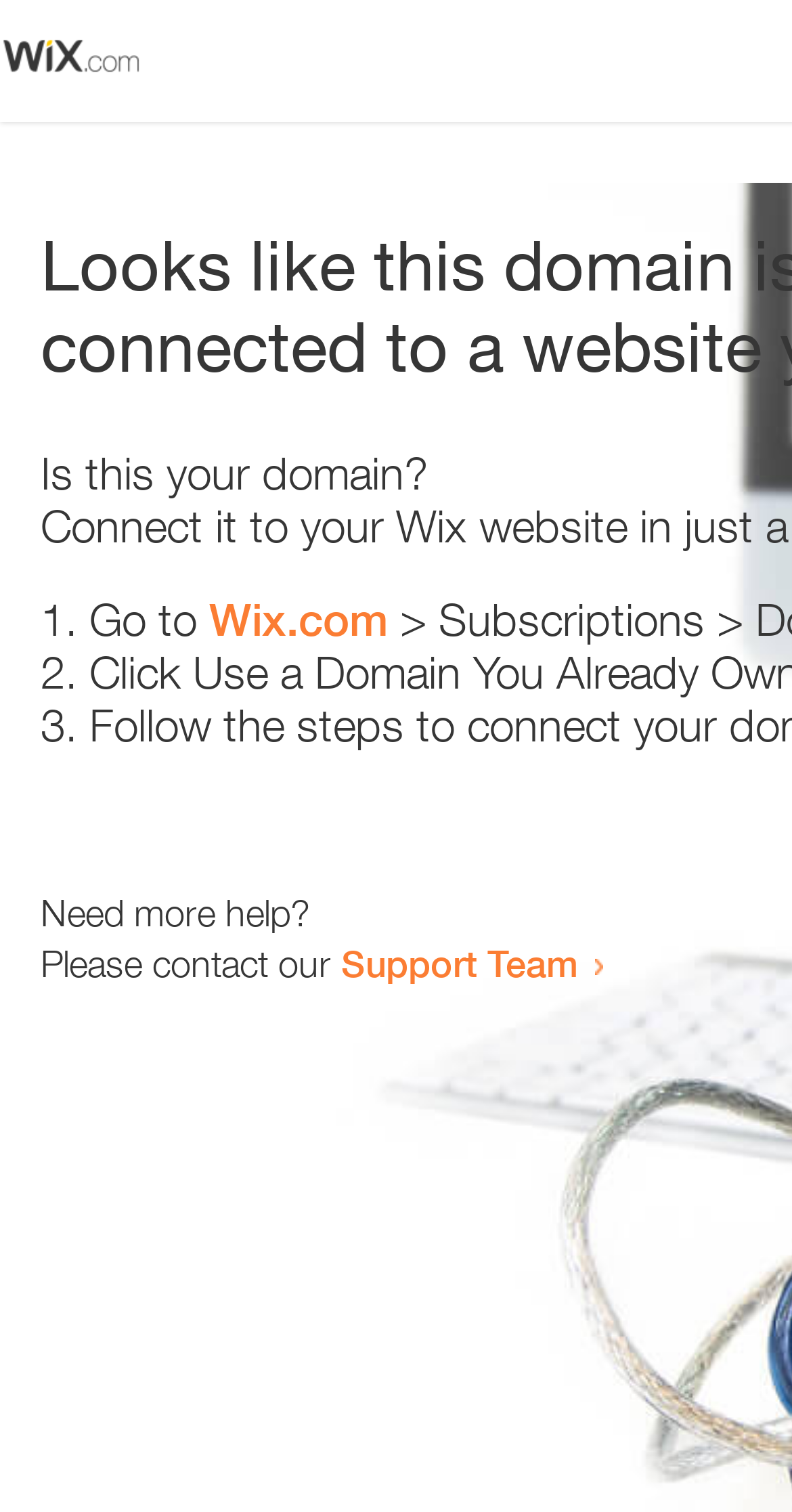How many links are present on the webpage? From the image, respond with a single word or brief phrase.

2